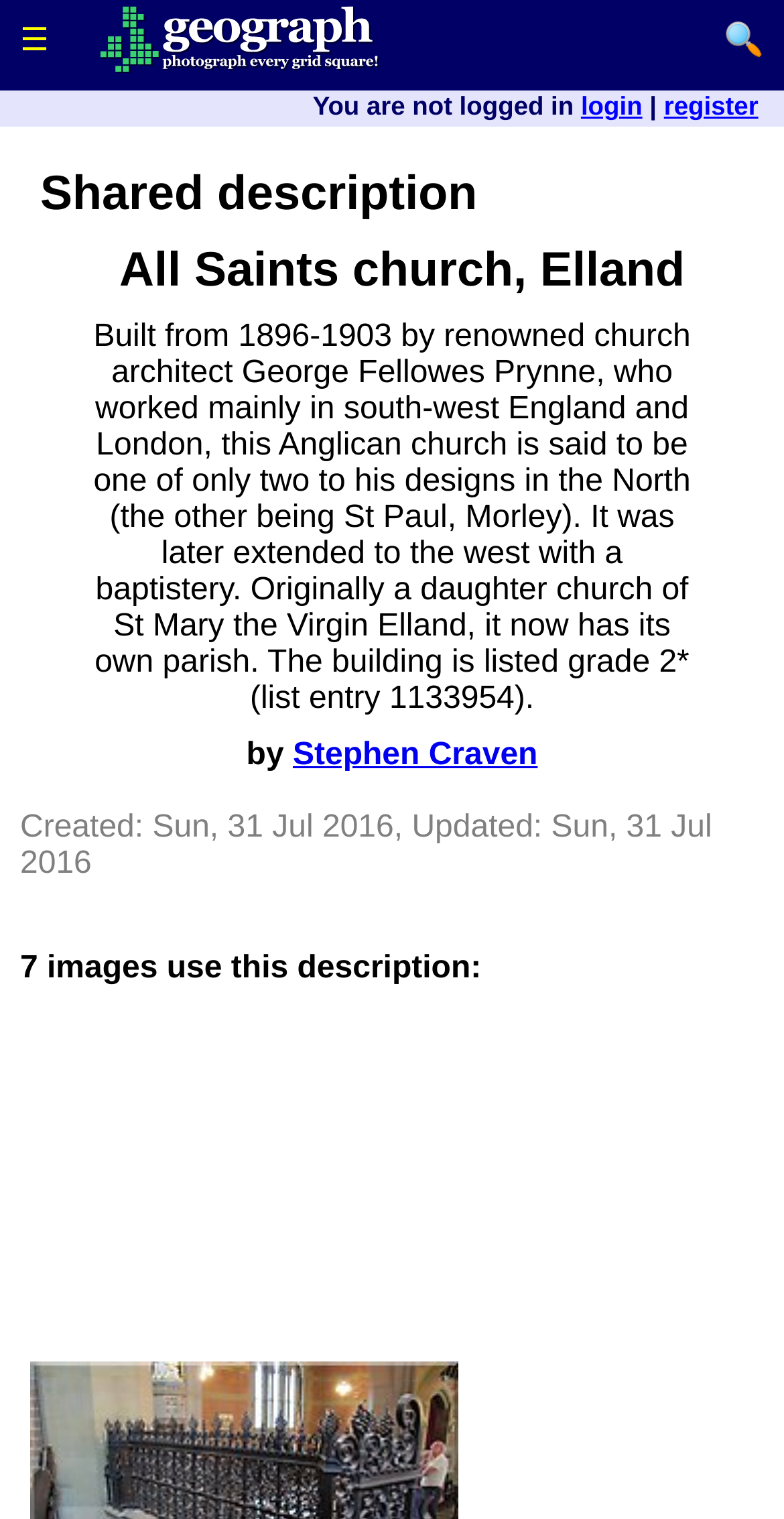Respond with a single word or phrase to the following question: Who designed the All Saints church?

George Fellowes Prynne